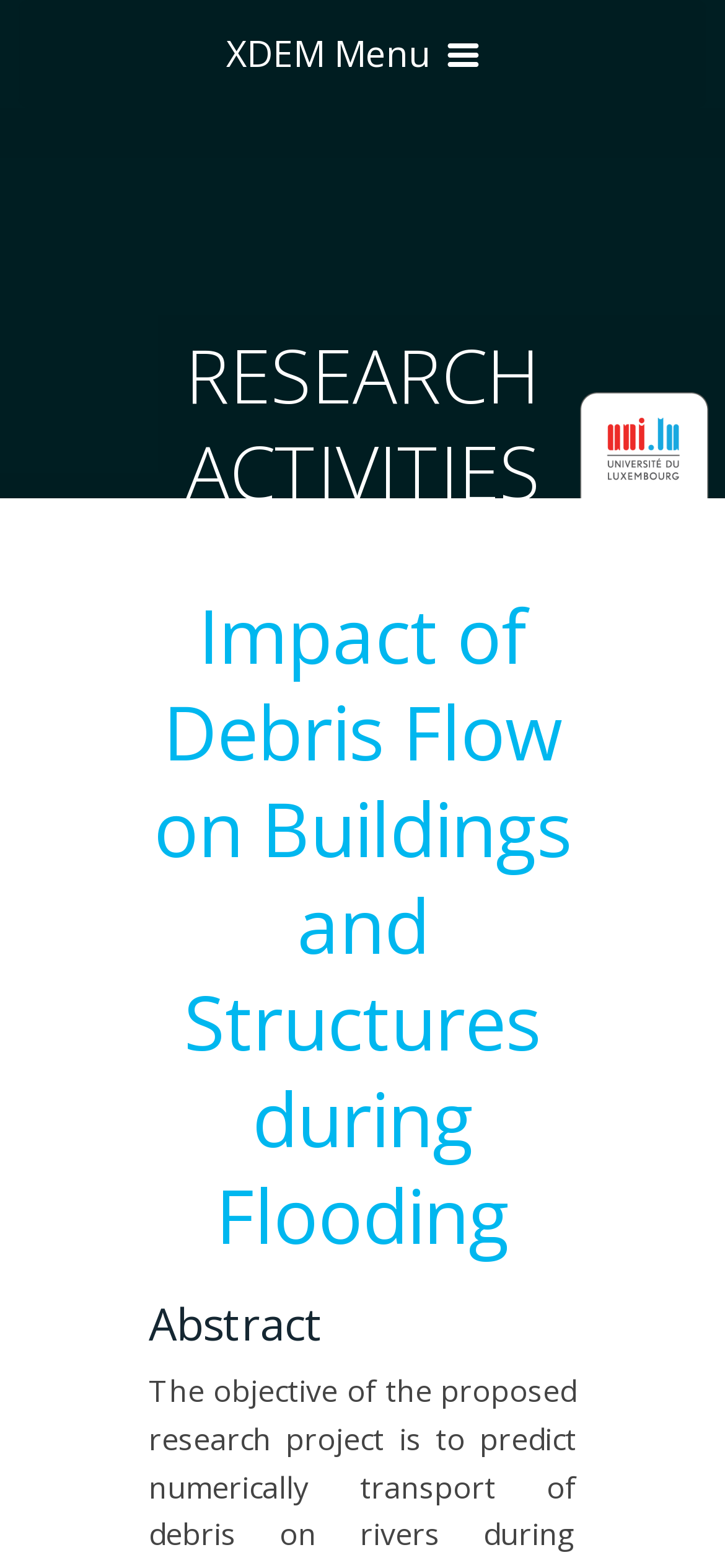Provide the bounding box coordinates for the UI element that is described by this text: "Team 3". The coordinates should be in the form of four float numbers between 0 and 1: [left, top, right, bottom].

[0.026, 0.068, 0.582, 0.174]